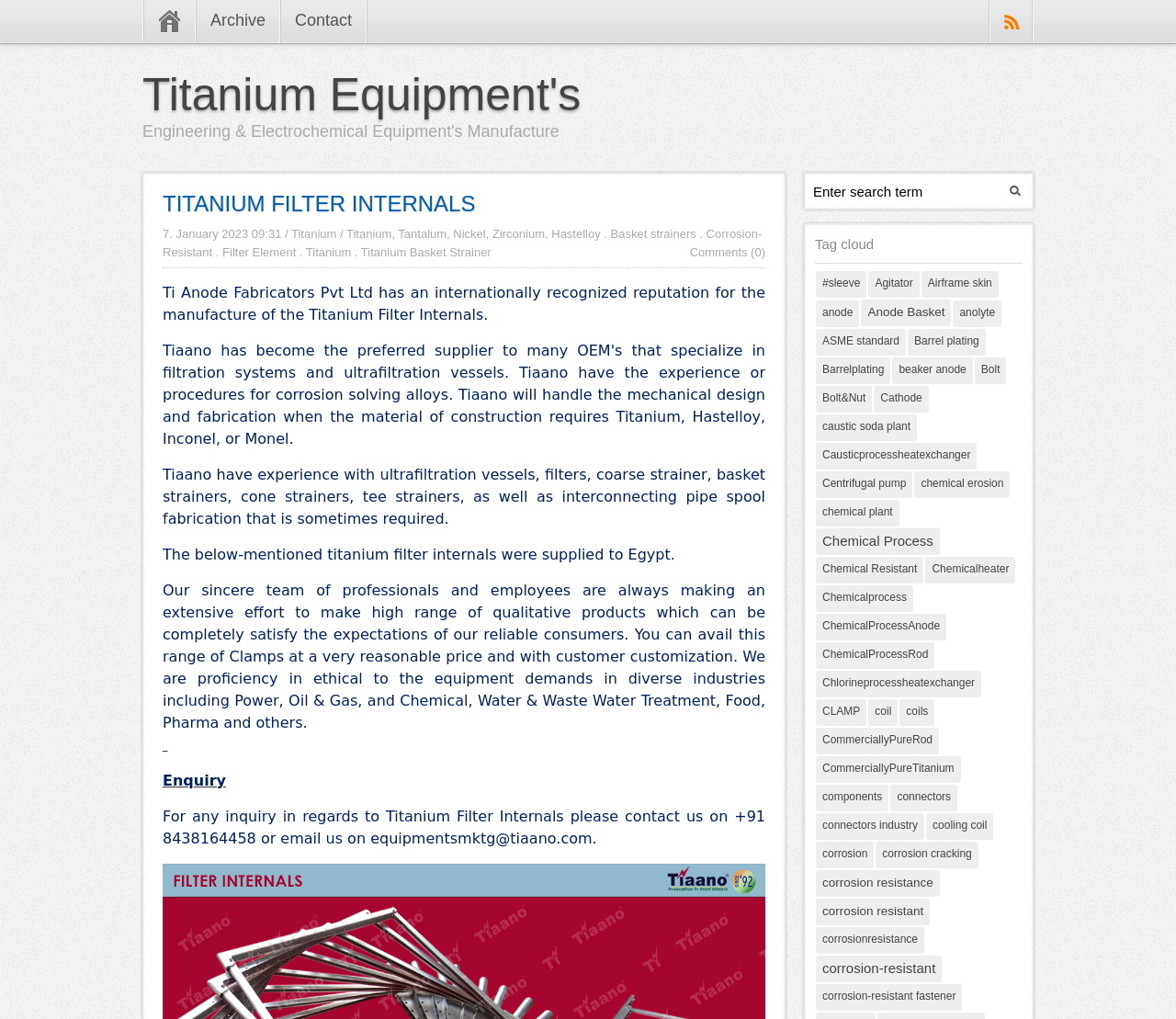Locate the UI element that matches the description Comments (0) in the webpage screenshot. Return the bounding box coordinates in the format (top-left x, top-left y, bottom-right x, bottom-right y), with values ranging from 0 to 1.

[0.586, 0.239, 0.651, 0.256]